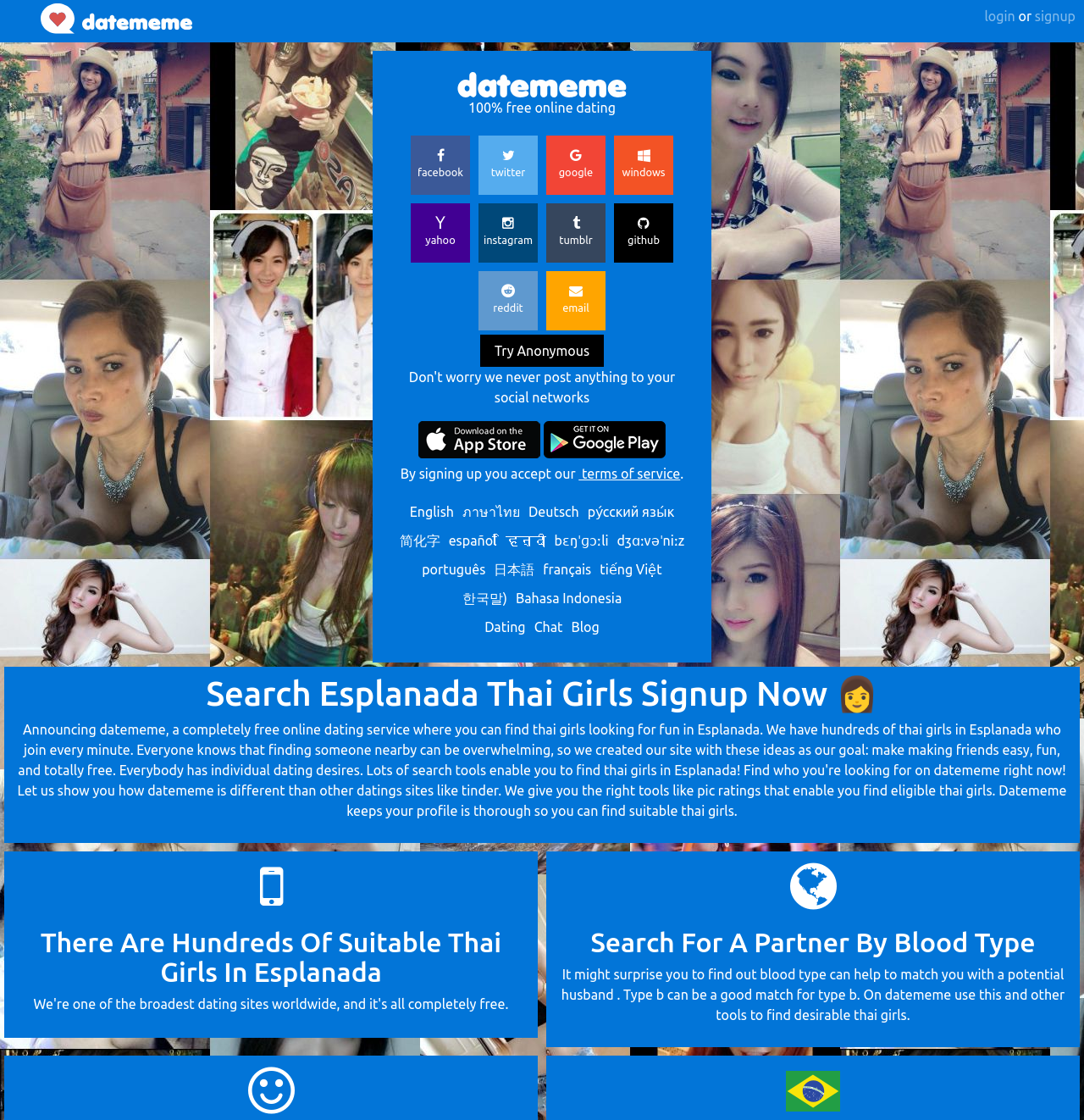Determine the bounding box coordinates for the UI element described. Format the coordinates as (top-left x, top-left y, bottom-right x, bottom-right y) and ensure all values are between 0 and 1. Element description: ру́сский язы́к

[0.542, 0.45, 0.622, 0.464]